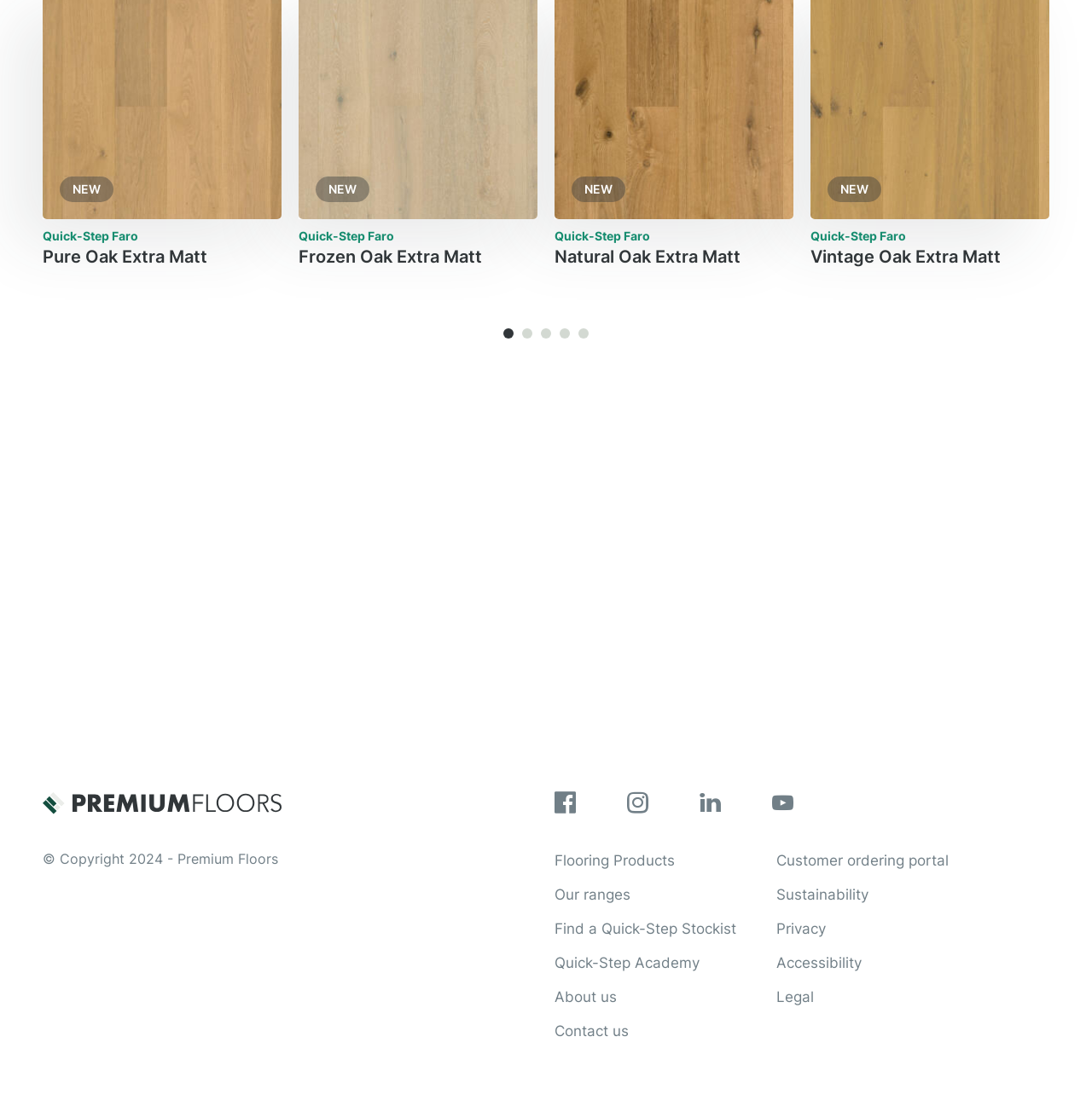Please examine the image and provide a detailed answer to the question: What types of flooring products are listed on the website?

I found a series of link elements with the text 'Timber Flooring', 'Laminate Flooring', 'Hybrid Flooring', 'Vinyl Flooring', and 'Bamboo Flooring'. These links are grouped together and are likely the types of flooring products listed on the website.